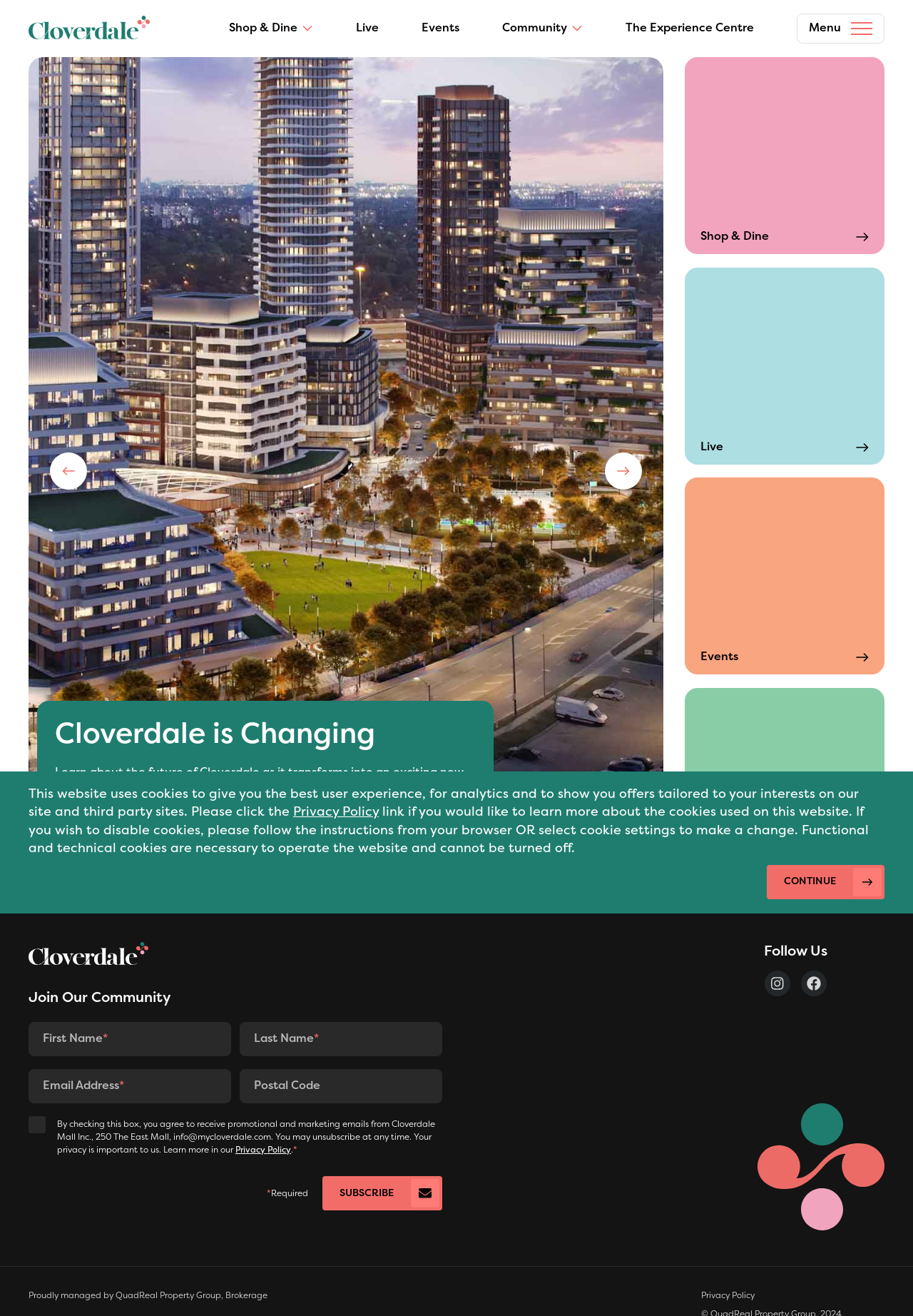Determine the bounding box coordinates for the HTML element described here: "The Experience Centre".

[0.685, 0.016, 0.826, 0.028]